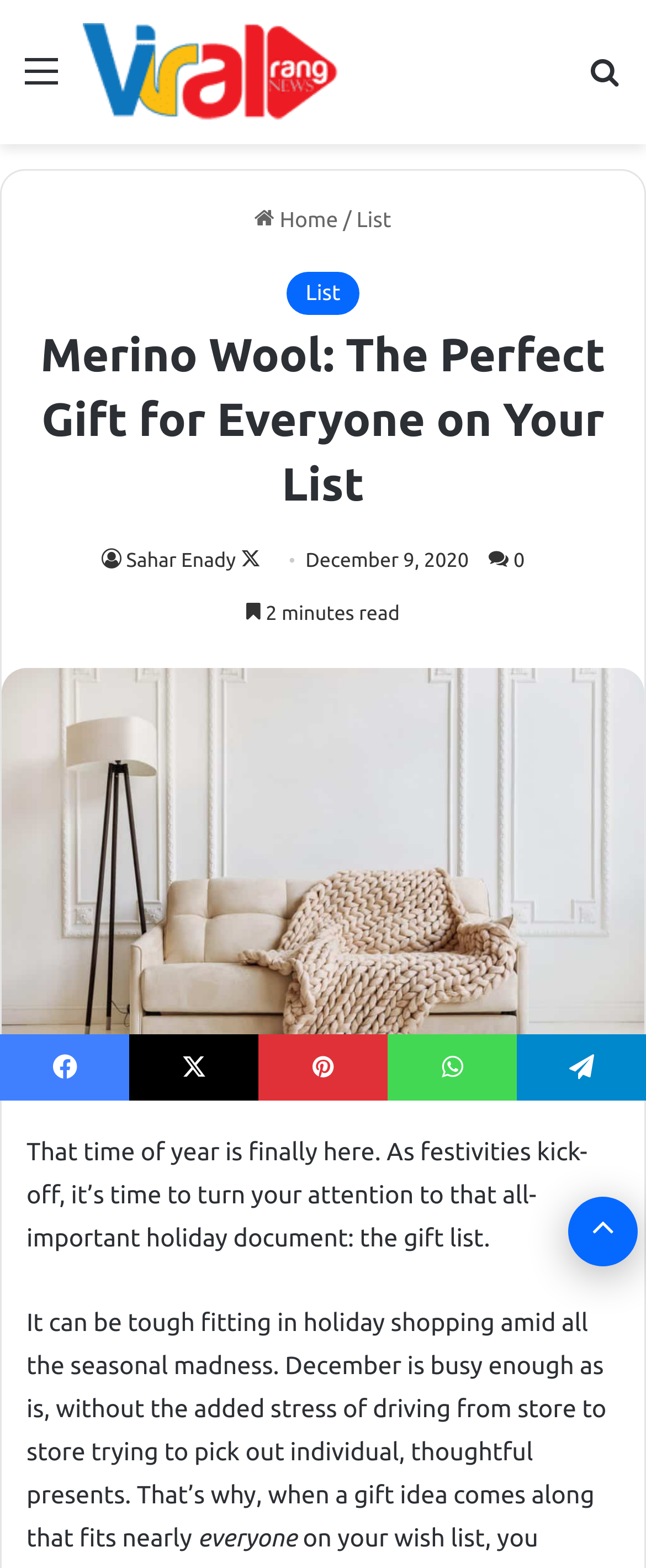Could you indicate the bounding box coordinates of the region to click in order to complete this instruction: "View the list".

[0.552, 0.133, 0.606, 0.148]